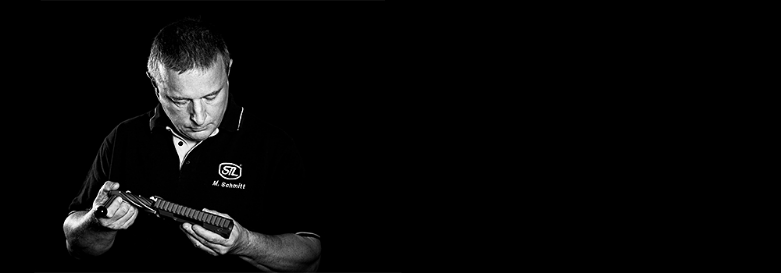Explain the scene depicted in the image, including all details.

The image depicts a skilled craftsman closely examining a precision rifle component, embodying the ethos of quality craftsmanship synonymous with STL-Rifles. Dressed in a black polo shirt adorned with the STL logo, the individual is focused and meticulous, reflecting the company's commitment to producing high-performance shooting equipment. This representation highlights the meticulous attention to detail that goes into every stage of rifle production, ensuring both safety and accuracy for users. The monochromatic design emphasizes the seriousness and dedication present in the world of precision rifle craftsmanship.